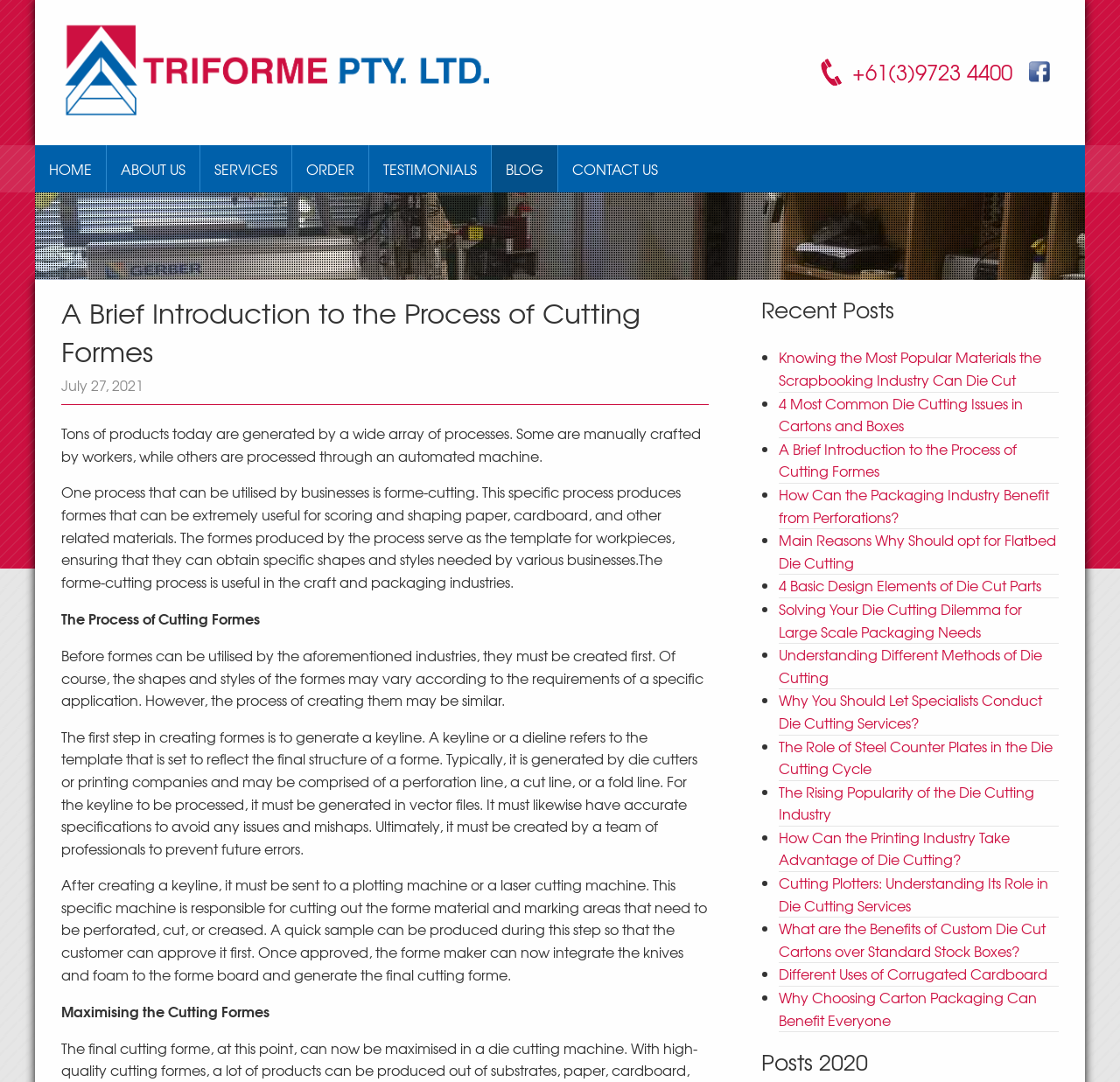What is the purpose of a forme?
Using the image, respond with a single word or phrase.

Scoring and shaping materials